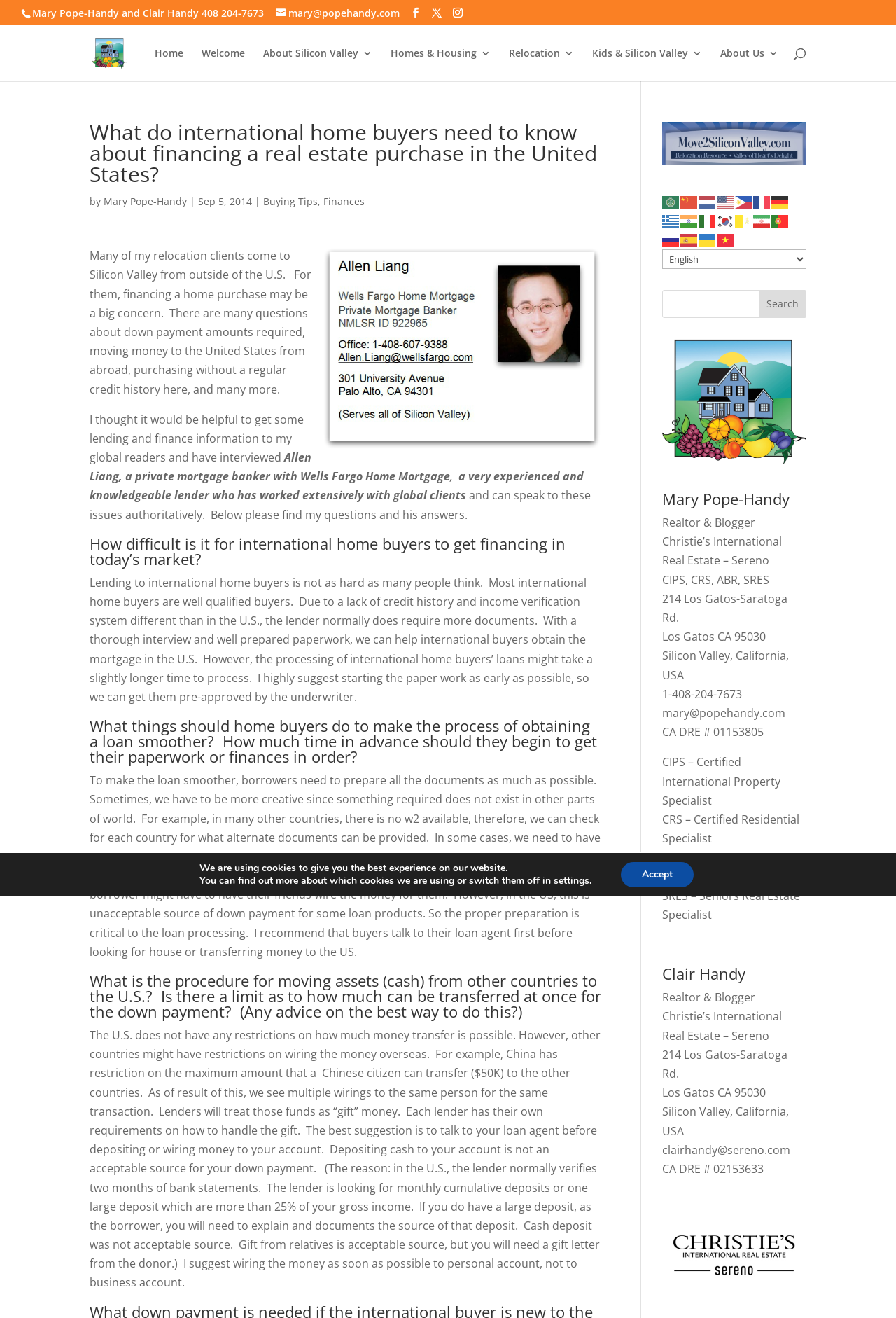Can you extract the headline from the webpage for me?

What do international home buyers need to know about financing a real estate purchase in the United States?